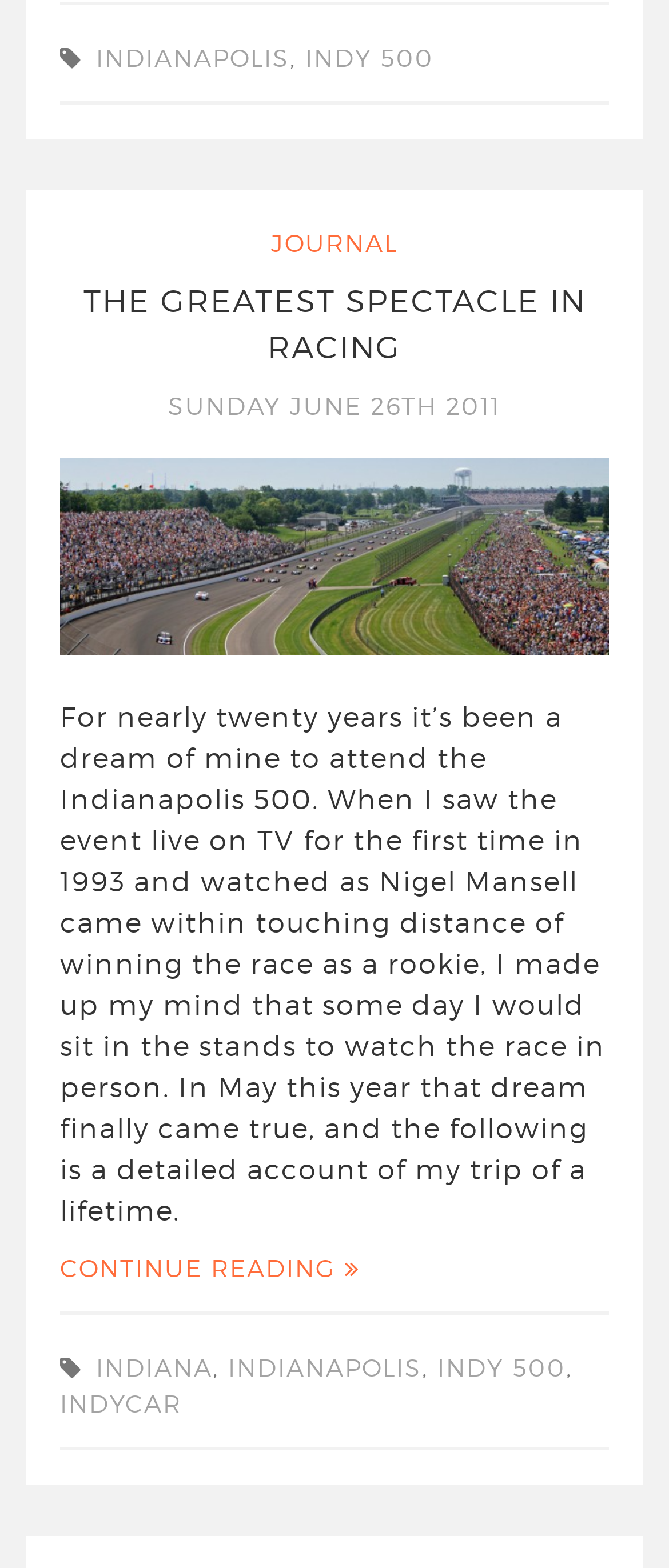Can you pinpoint the bounding box coordinates for the clickable element required for this instruction: "Read the article about the greatest spectacle in racing"? The coordinates should be four float numbers between 0 and 1, i.e., [left, top, right, bottom].

[0.09, 0.177, 0.91, 0.236]